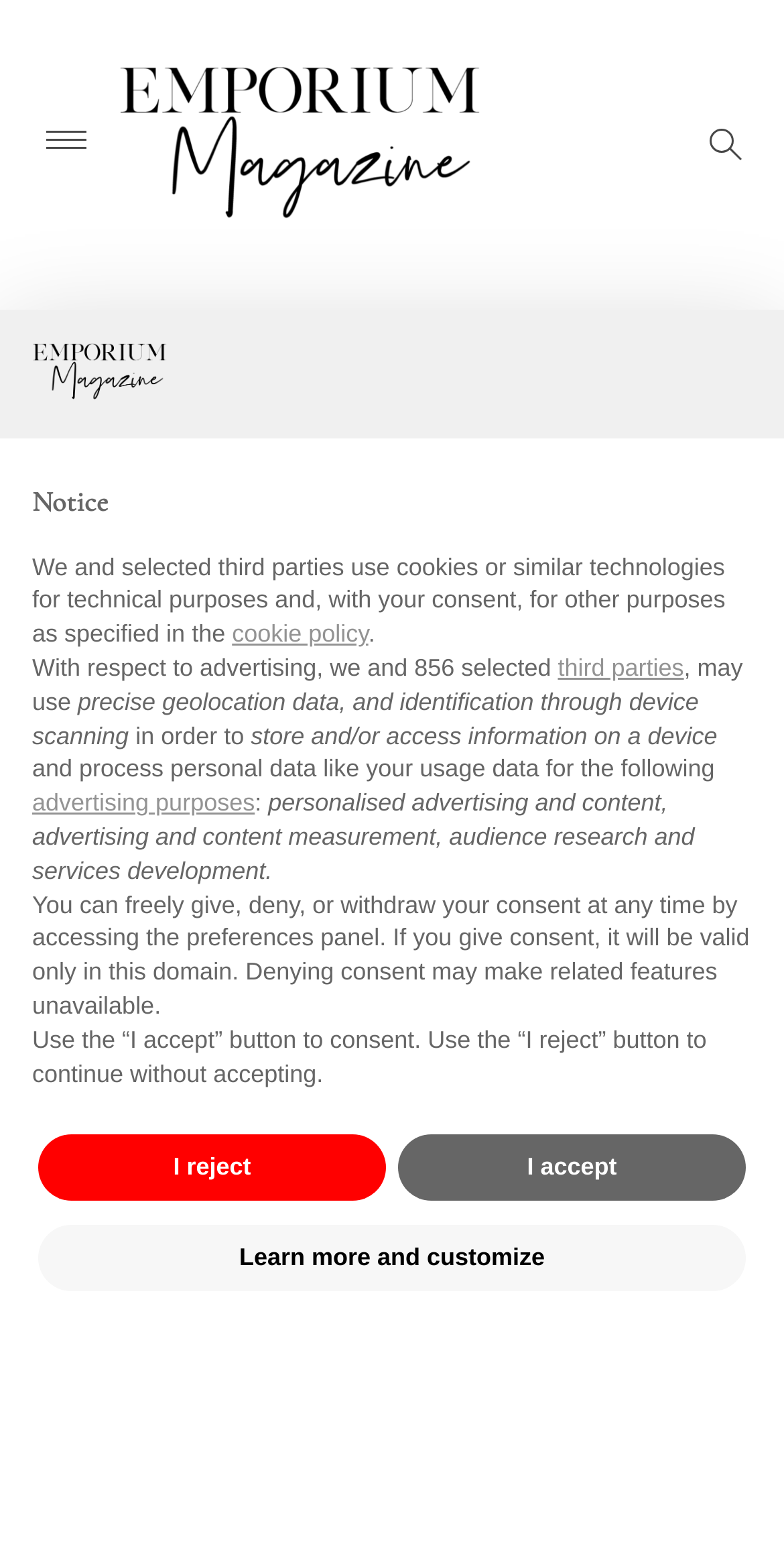Find the bounding box coordinates of the element to click in order to complete the given instruction: "View previous article."

[0.051, 0.639, 0.949, 0.698]